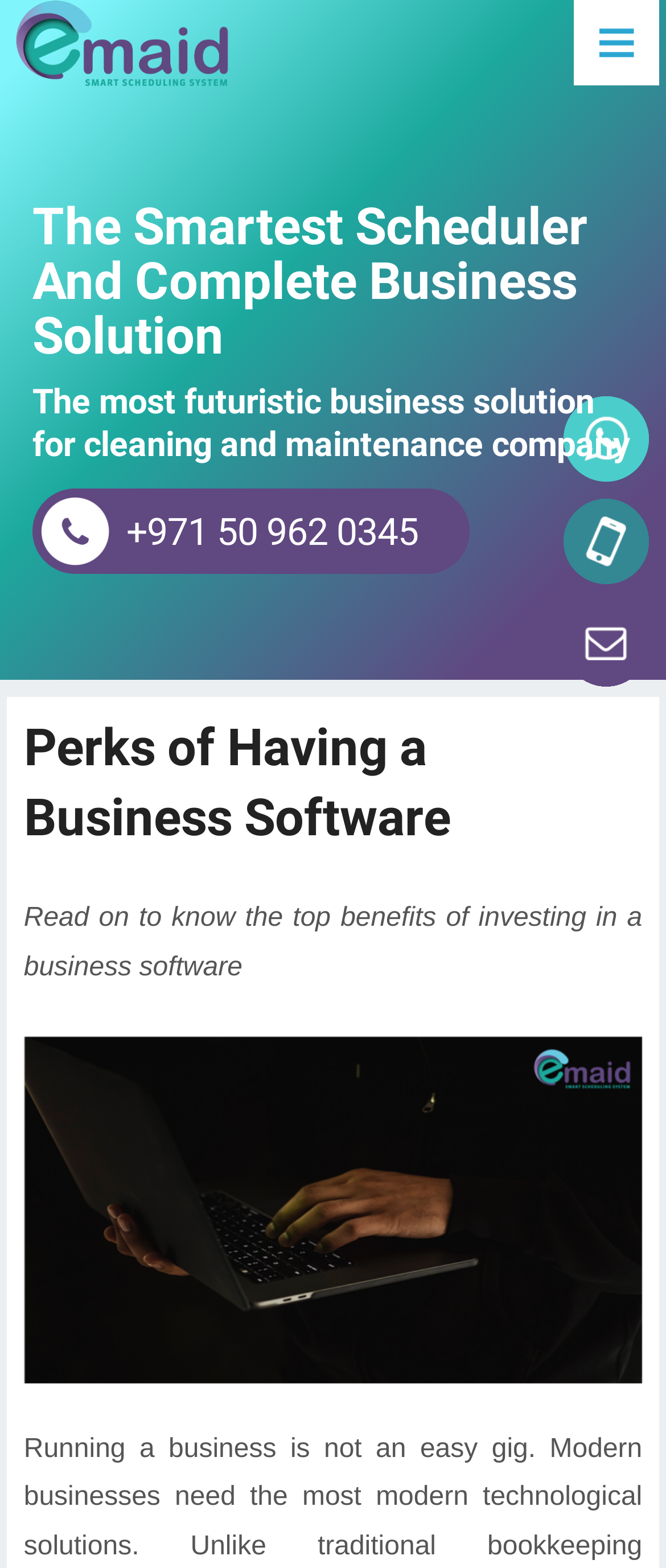Please study the image and answer the question comprehensively:
What is the purpose of the business software?

I inferred the purpose of the business software by reading the heading element with the text 'The most futuristic business solution for cleaning and maintenance company', which suggests that the software is intended for use by cleaning and maintenance companies.